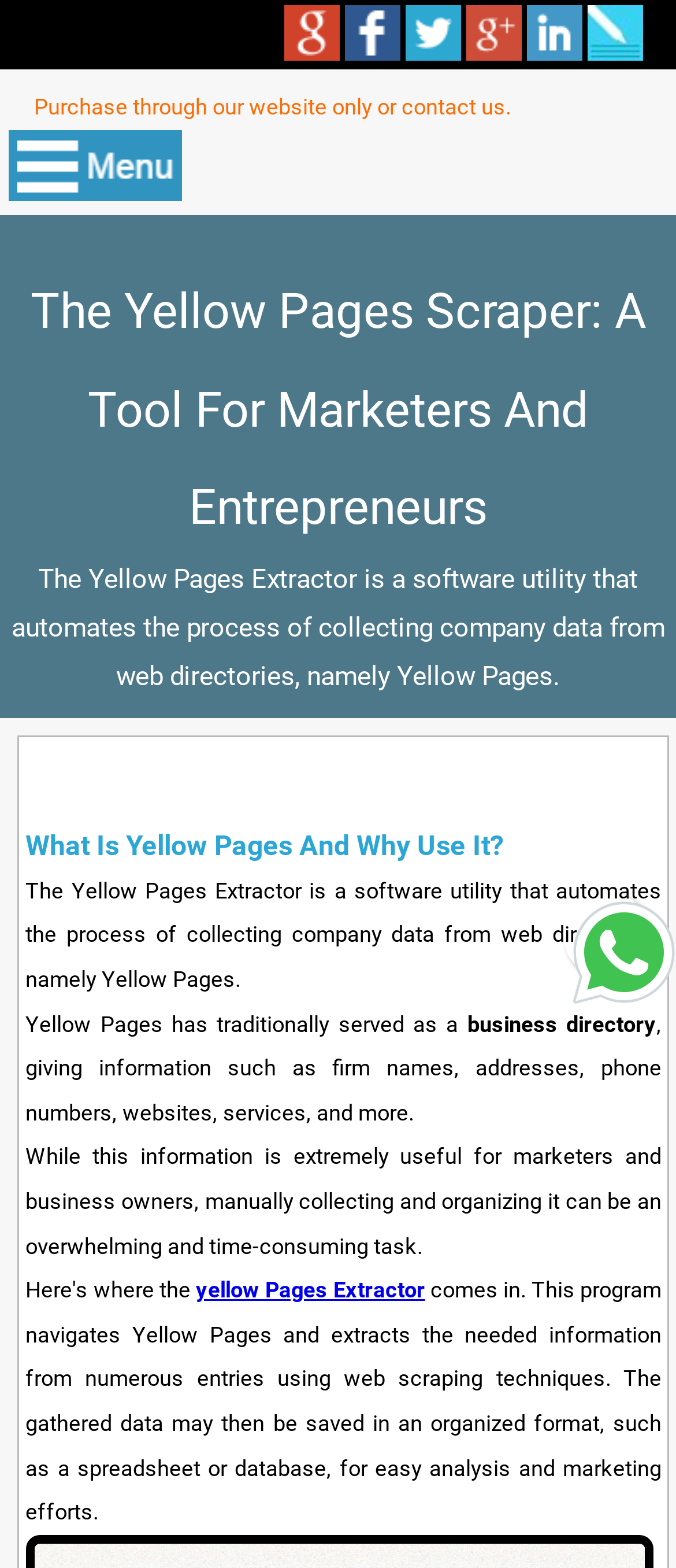Detail the features and information presented on the webpage.

The webpage is about the Yellow Pages Extractor, a software utility that automates the process of collecting company data from web directories, namely Yellow Pages. At the top right corner, there are several social media links, including "Click to chat", "Search Website", "Share on Facebook", "Share on Twitter", "Share on Google+", and "Call Recording and Voice Logging Software on linkedin", each accompanied by an image. Below these links, there is a notice stating "Purchase through our website only or contact us."

The main content of the webpage is divided into sections. The first section has a heading "The Yellow Pages Scraper: A Tool For Marketers And Entrepreneurs" and a brief description of the software utility. Below this section, there is an image and a table layout.

The next section has a heading "What Is Yellow Pages And Why Use It?" and provides information about Yellow Pages, a business directory that offers information such as firm names, addresses, phone numbers, websites, services, and more. The text explains that while this information is useful for marketers and business owners, manually collecting and organizing it can be overwhelming and time-consuming.

The final section describes how the Yellow Pages Extractor software can help by navigating Yellow Pages and extracting the needed information from numerous entries using web scraping techniques. The gathered data can then be saved in an organized format, such as a spreadsheet or database, for easy analysis and marketing efforts. There is also a link to "yellow Pages Extractor" in this section.